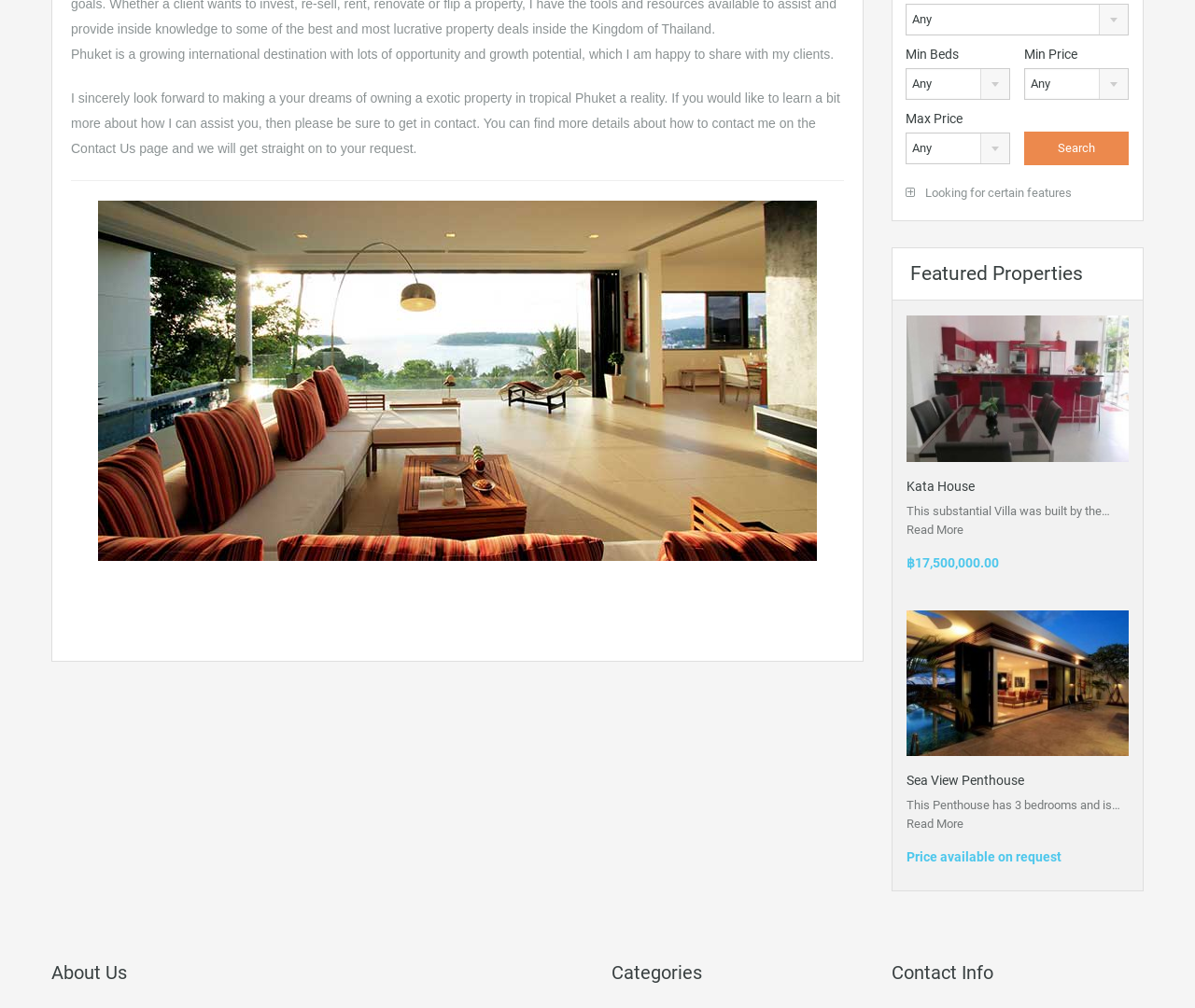Given the description: "anti-aging", determine the bounding box coordinates of the UI element. The coordinates should be formatted as four float numbers between 0 and 1, [left, top, right, bottom].

None